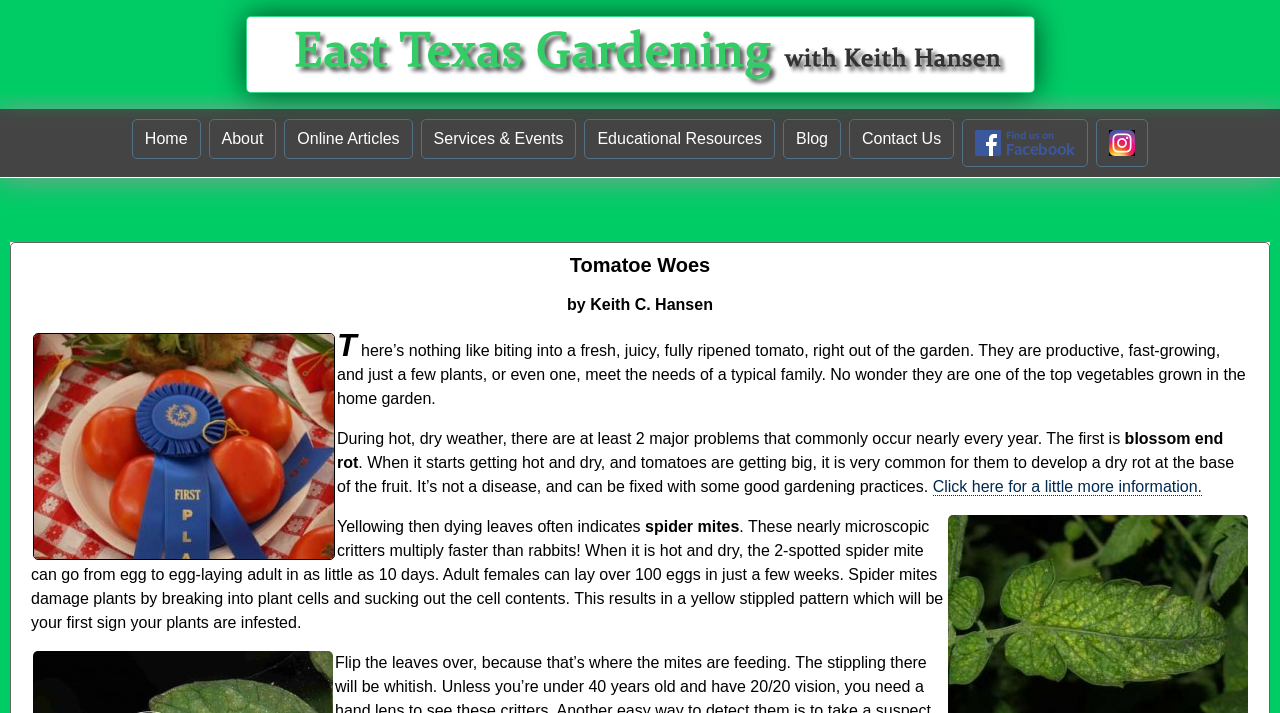What is the name of the author?
Please analyze the image and answer the question with as much detail as possible.

The author's name can be found in the text 'by Keith C. Hansen', which is located below the heading 'Tomatoe Woes'.